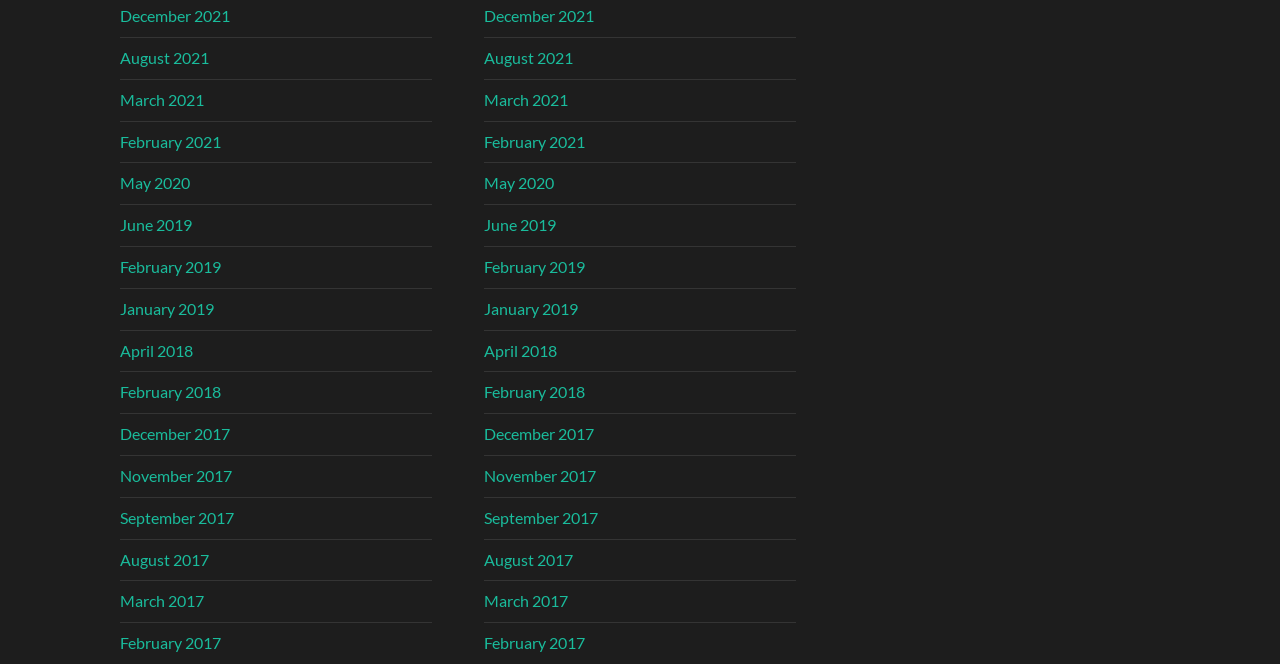Using a single word or phrase, answer the following question: 
How many links are in the second column?

17